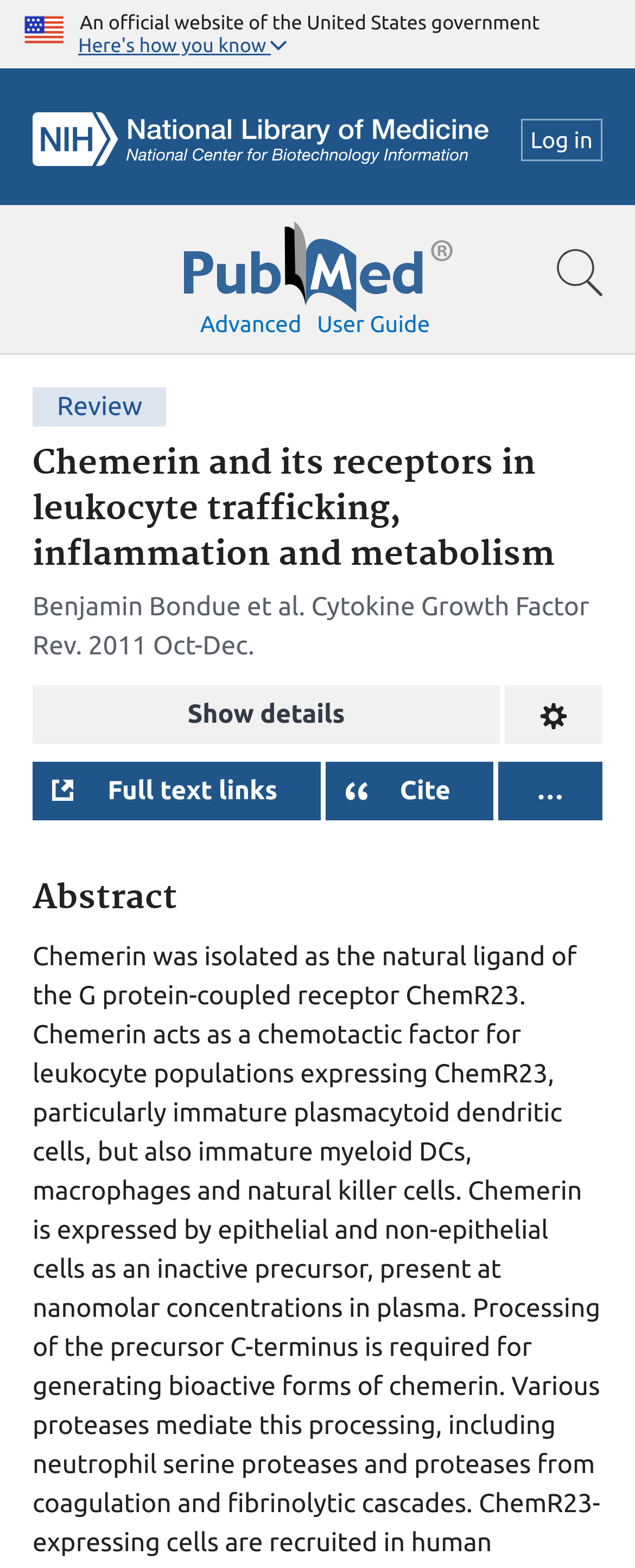How many buttons are there in the search bar?
Using the image as a reference, answer the question with a short word or phrase.

3